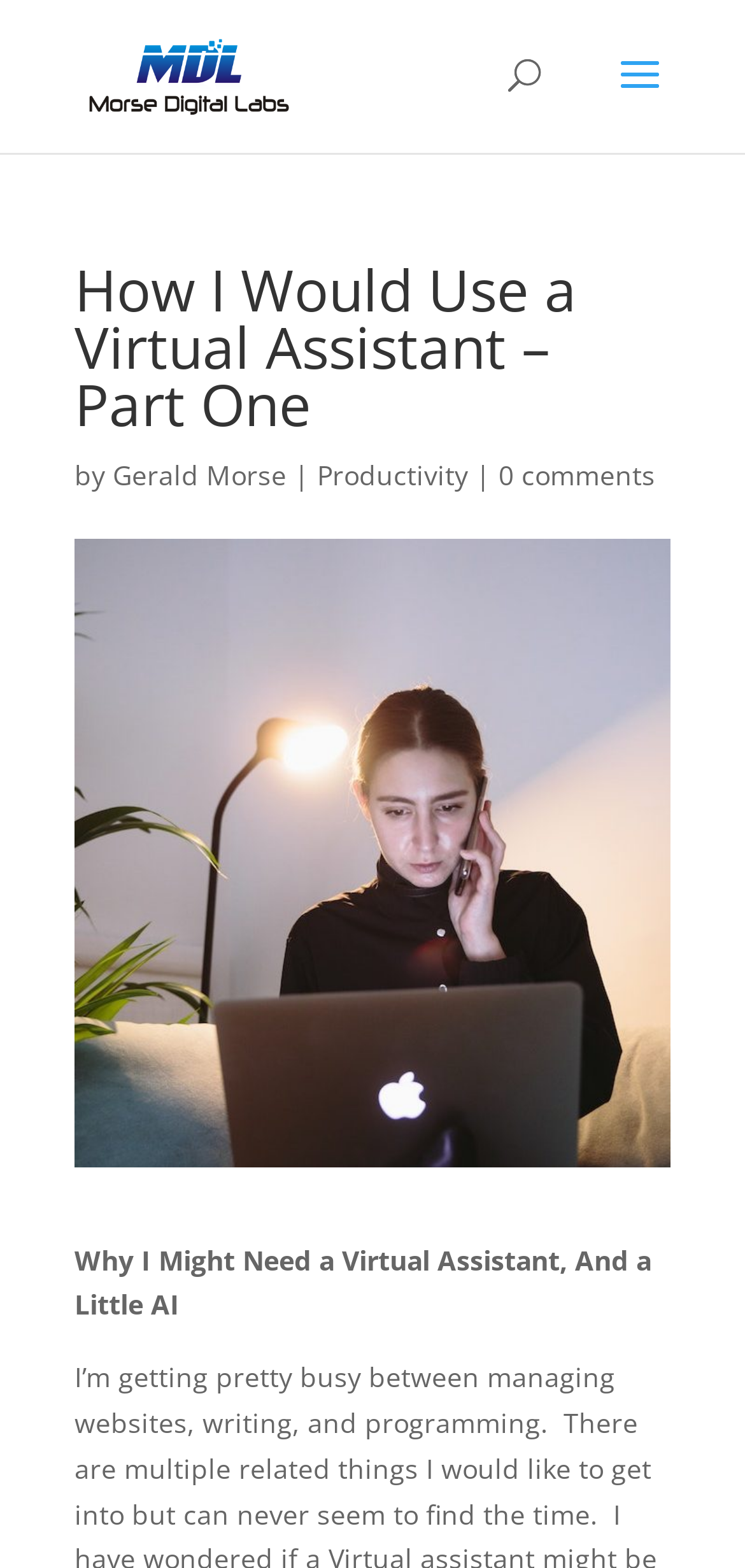Explain the contents of the webpage comprehensively.

The webpage is a blog post titled "How I Would Use a Virtual Assistant – Part One" by Gerald Morse. At the top left, there is a link to the author's name, accompanied by a small image of Gerald Morse. Below this, there is a search bar that spans across the top of the page. 

The main content of the page is divided into two sections. The first section contains the title of the post, "How I Would Use a Virtual Assistant – Part One", in a large font, followed by the author's name and a category link to "Productivity". There is also a link to "0 comments" at the bottom right of this section. 

The second section features a large image of an assistant working at a computer, taking up most of the page's width. Below the image, there is a paragraph of text that starts with "Why I Might Need a Virtual Assistant, And a Little AI".